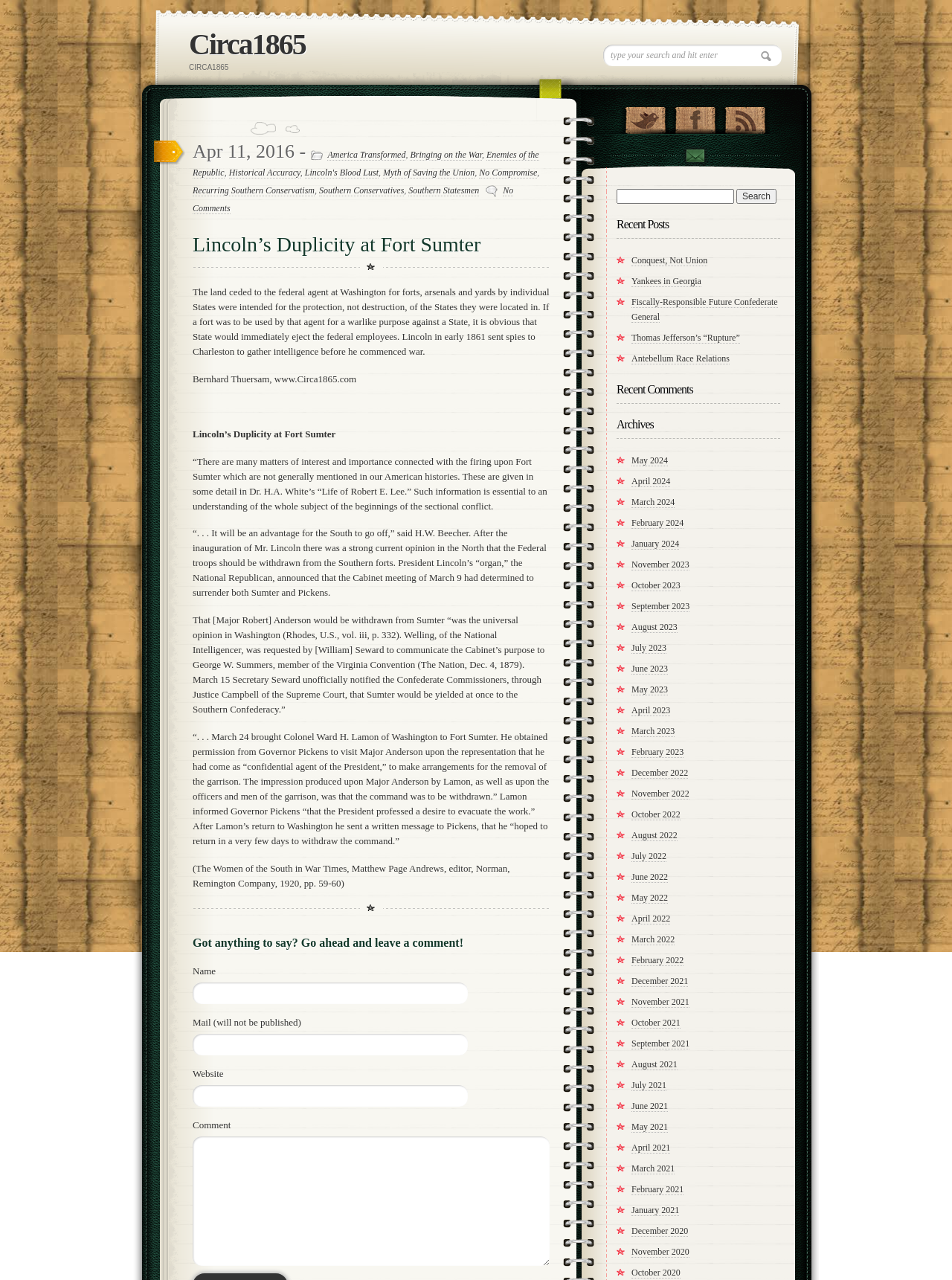Locate the bounding box coordinates of the item that should be clicked to fulfill the instruction: "Click on the link to read about Cbd Oilmarketplace Site".

None